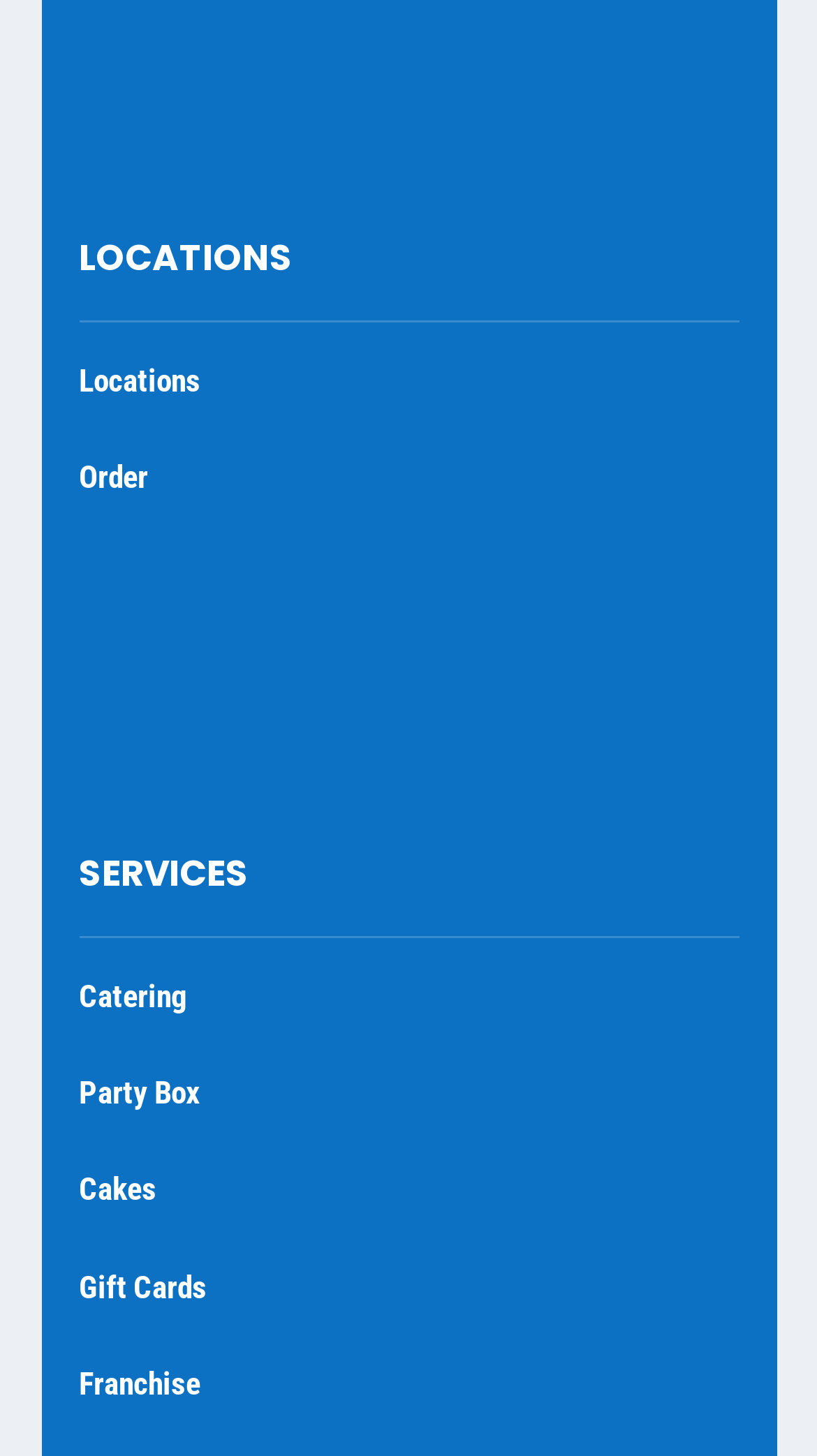What is the last link on the webpage?
Refer to the image and provide a one-word or short phrase answer.

Franchise